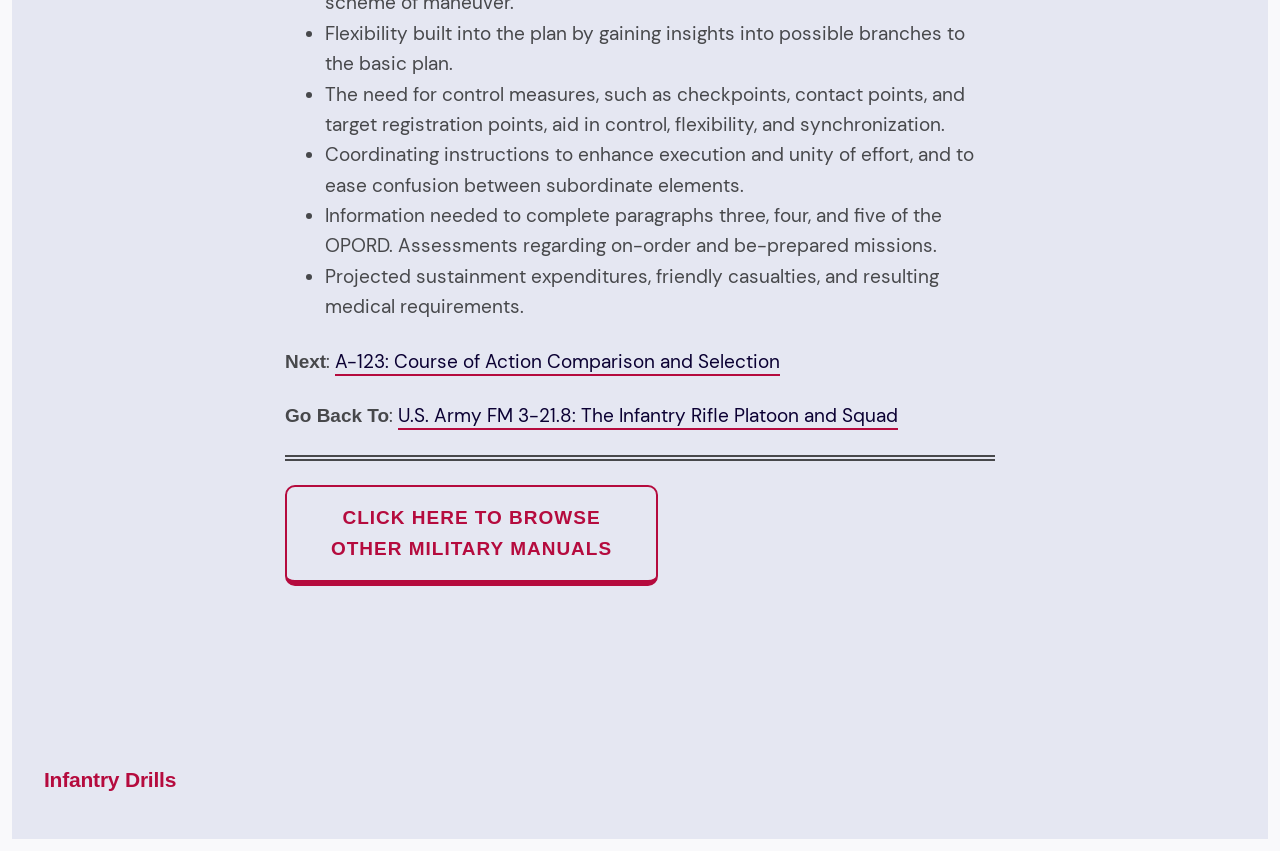Respond concisely with one word or phrase to the following query:
How many bullet points are there in the list?

5